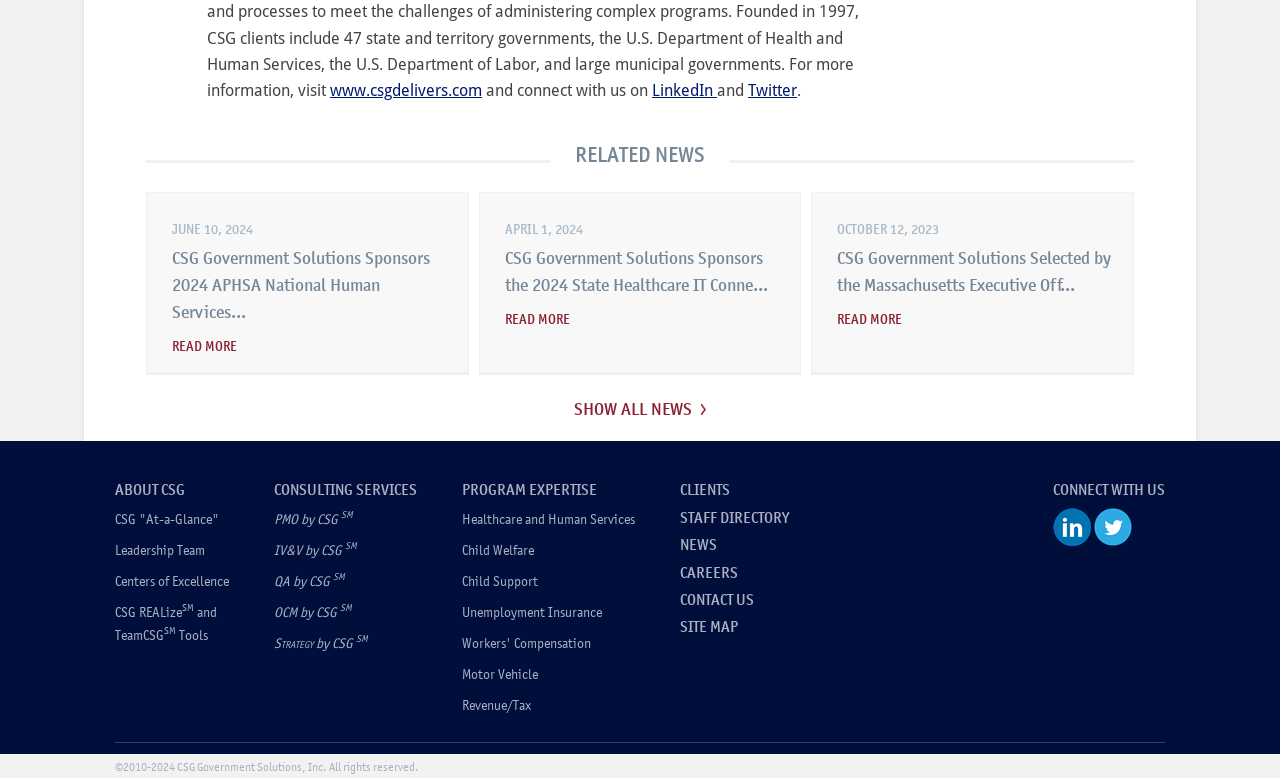Find and specify the bounding box coordinates that correspond to the clickable region for the instruction: "Click on the LinkedIn link".

[0.509, 0.105, 0.56, 0.129]